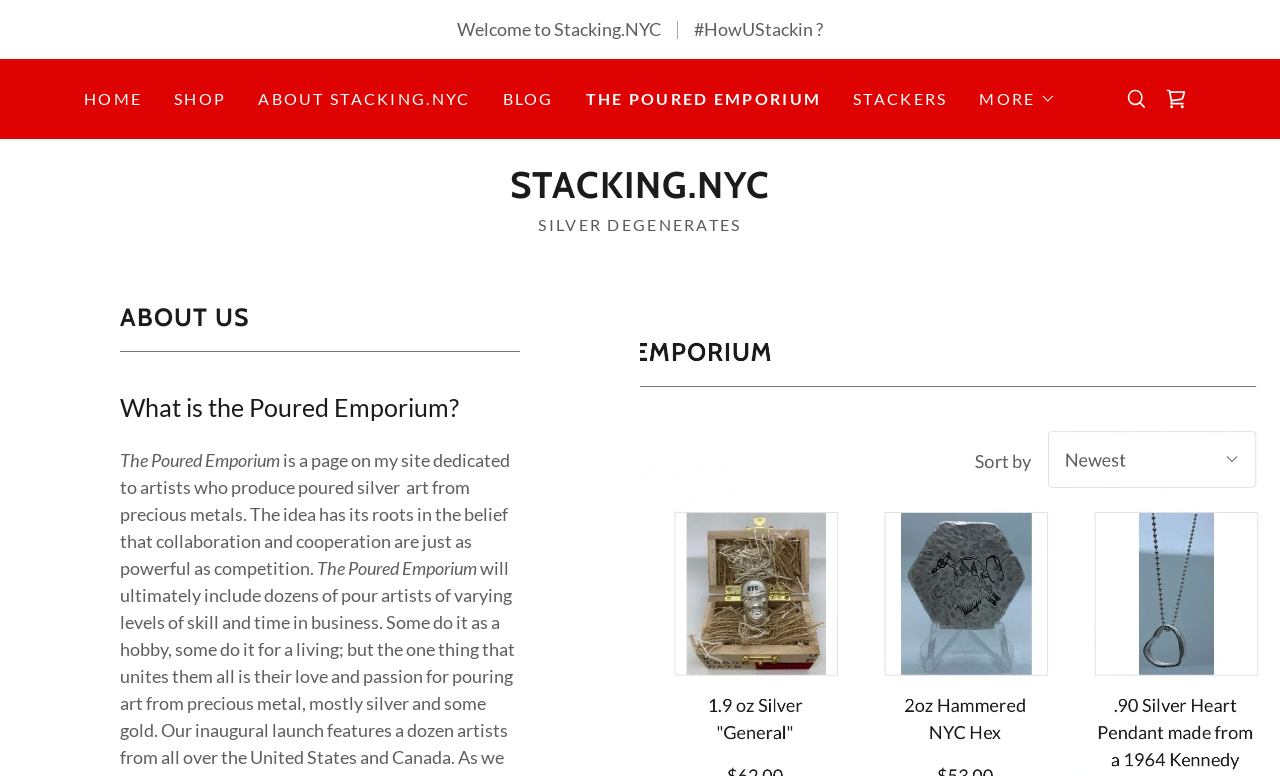What is the name of the website?
From the image, respond with a single word or phrase.

Stacking.NYC